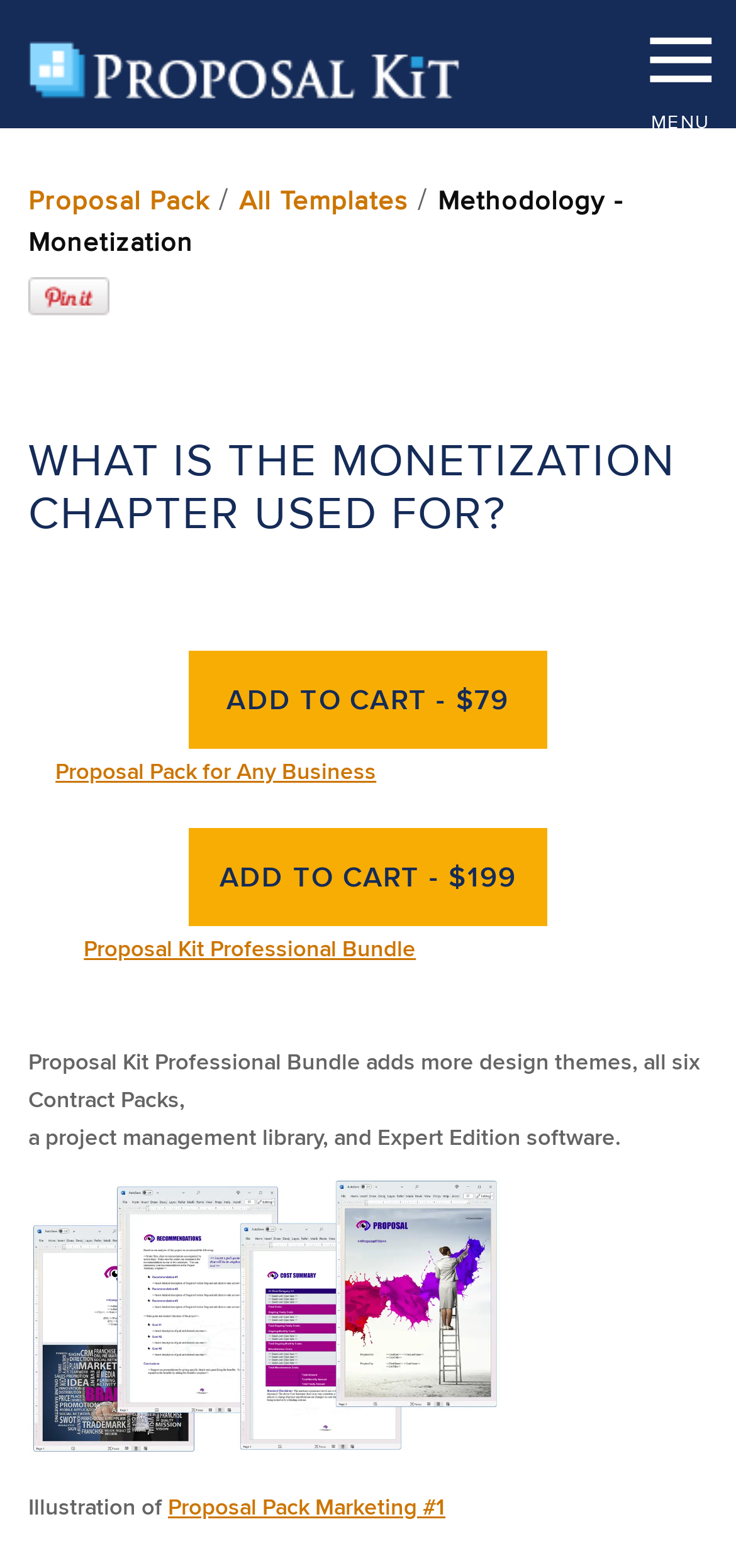What is the name of the logo?
Answer the question with a single word or phrase by looking at the picture.

Proposal Kit Logo